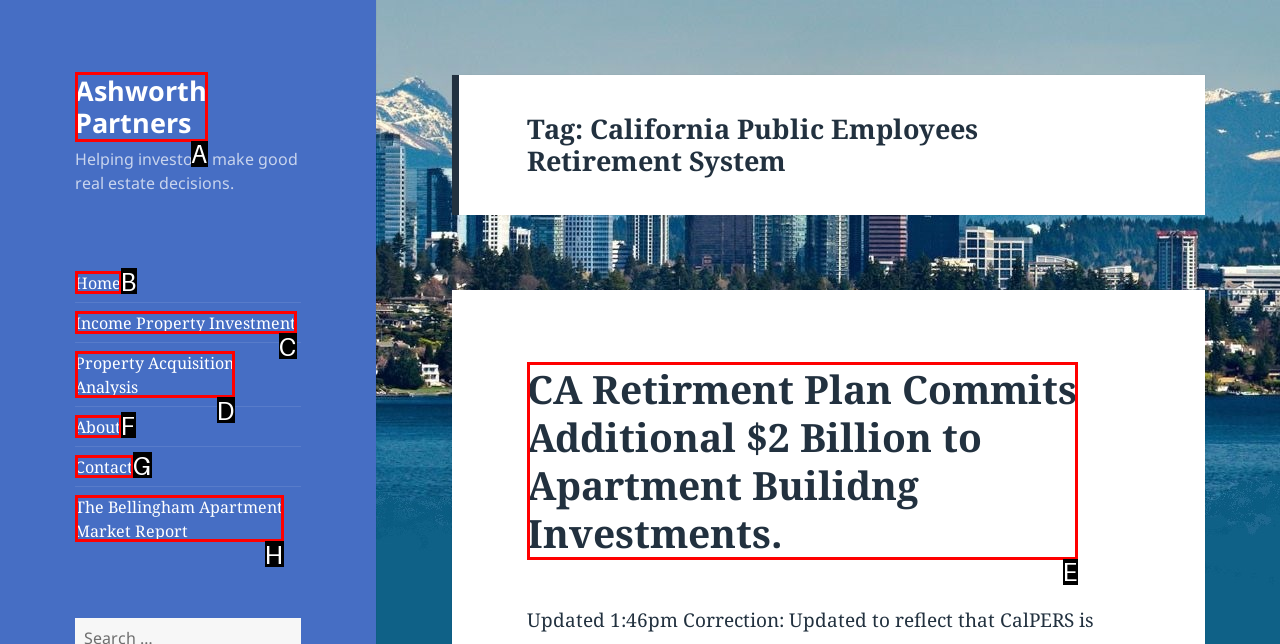For the task "Contact Ashworth Partners", which option's letter should you click? Answer with the letter only.

G